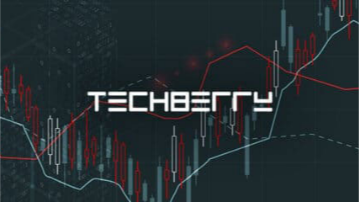What do the green and red lines indicate?
Answer the question in a detailed and comprehensive manner.

The graphics depict fluctuating stock prices, with vibrant green and red lines indicating market trends, evoking a sense of dynamic movement in trading.